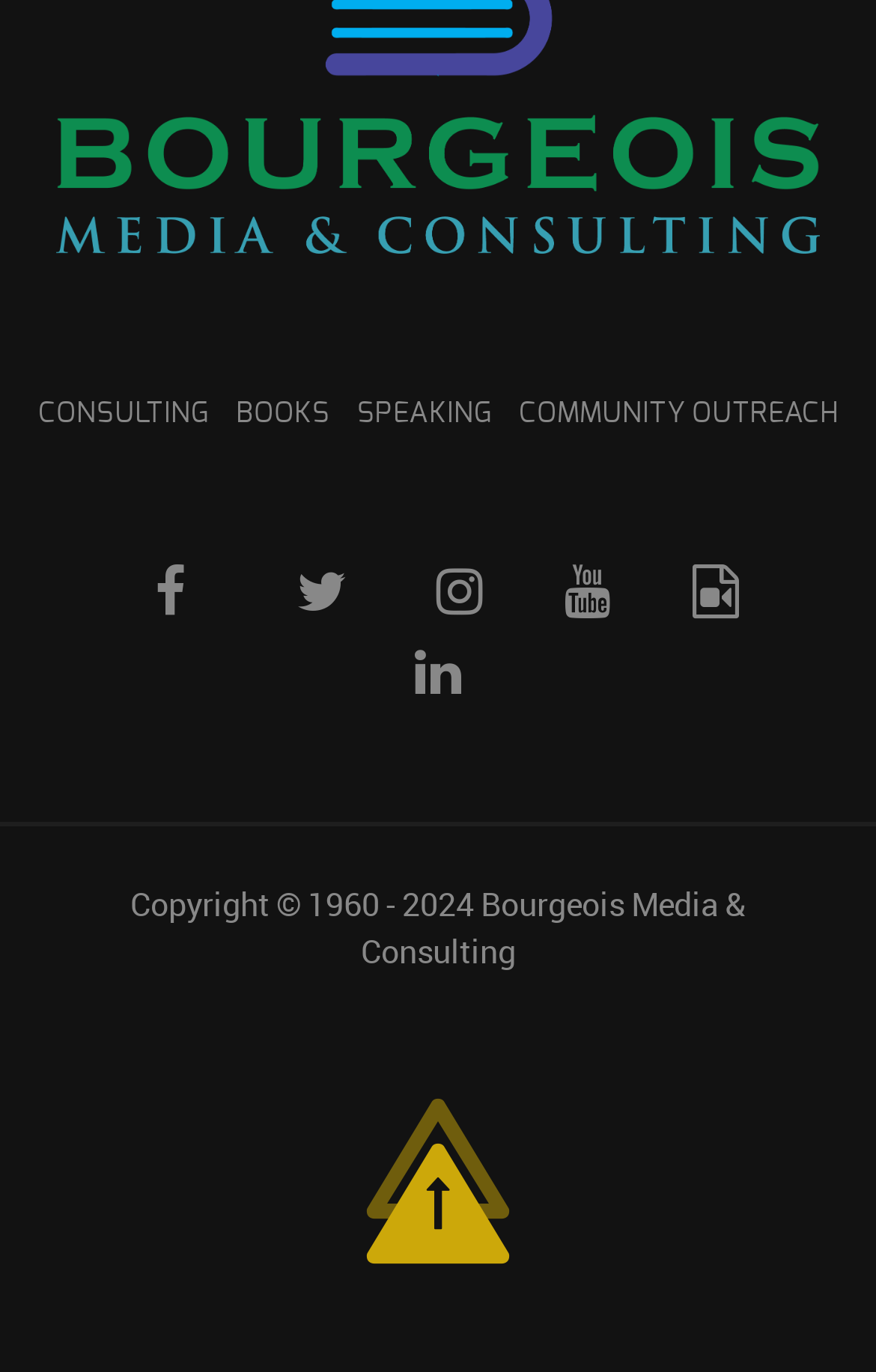What is the name of the company?
Look at the screenshot and respond with one word or a short phrase.

Bourgeois Media & Consulting